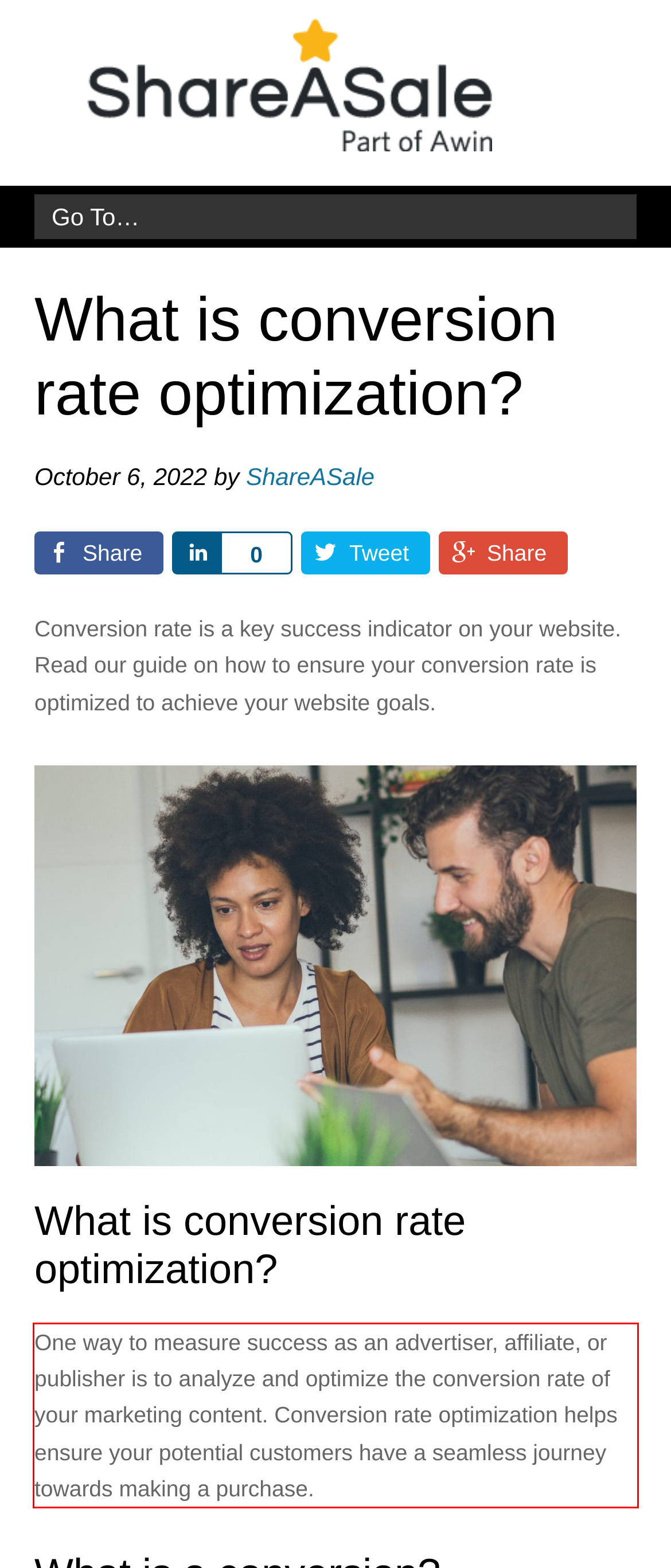Please identify the text within the red rectangular bounding box in the provided webpage screenshot.

One way to measure success as an advertiser, affiliate, or publisher is to analyze and optimize the conversion rate of your marketing content. Conversion rate optimization helps ensure your potential customers have a seamless journey towards making a purchase.